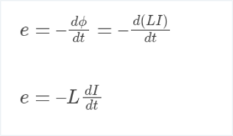Use a single word or phrase to answer the question:
What is the relationship between self-inductance and current change rate?

Proportional